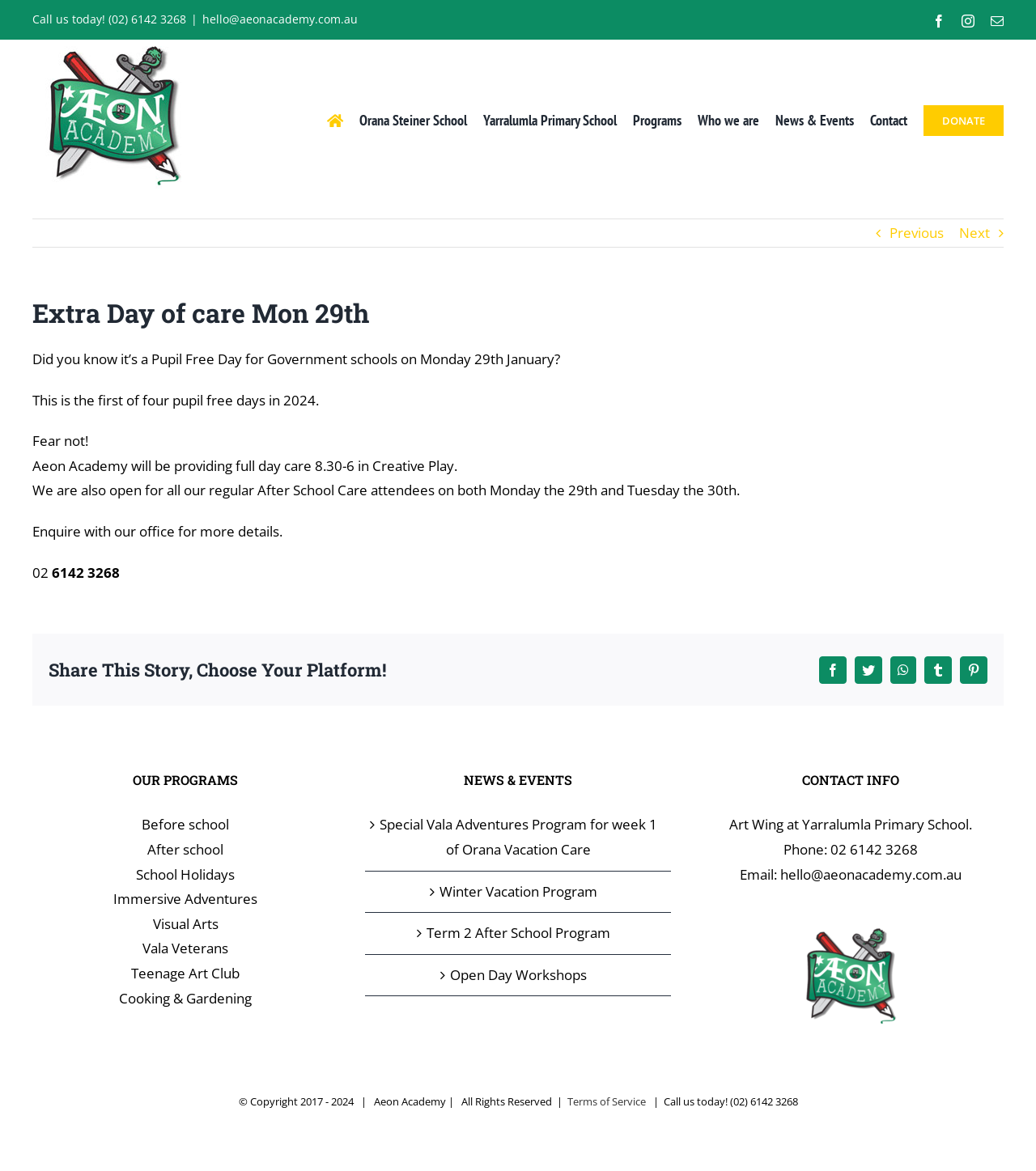Describe all significant elements and features of the webpage.

This webpage is about Aeon Academy, an educational institution that provides care and programs for children. At the top of the page, there is a navigation menu with links to different sections, including "Orana Steiner School", "Yarralumla Primary School", "Programs", "Who we are", "News & Events", and "Contact". Below the navigation menu, there is a logo of Aeon Academy, accompanied by a call-to-action to call or email the academy.

The main content of the page is an article about an extra day of care on Monday, 29th January, which is a pupil-free day for government schools. The article informs parents that Aeon Academy will be providing full-day care and is also open for regular after-school care attendees on both Monday and Tuesday. There are also social media links to share the story.

Below the article, there are three sections: "OUR PROGRAMS", "NEWS & EVENTS", and "CONTACT INFO". The "OUR PROGRAMS" section lists various programs offered by Aeon Academy, including before school, after school, school holidays, and immersive adventures. The "NEWS & EVENTS" section lists upcoming events, including special programs and open day workshops. The "CONTACT INFO" section provides the academy's address, phone number, and email.

At the bottom of the page, there is a footer section with copyright information, terms of service, and social media links. There is also a "Go to Top" link that allows users to navigate back to the top of the page.